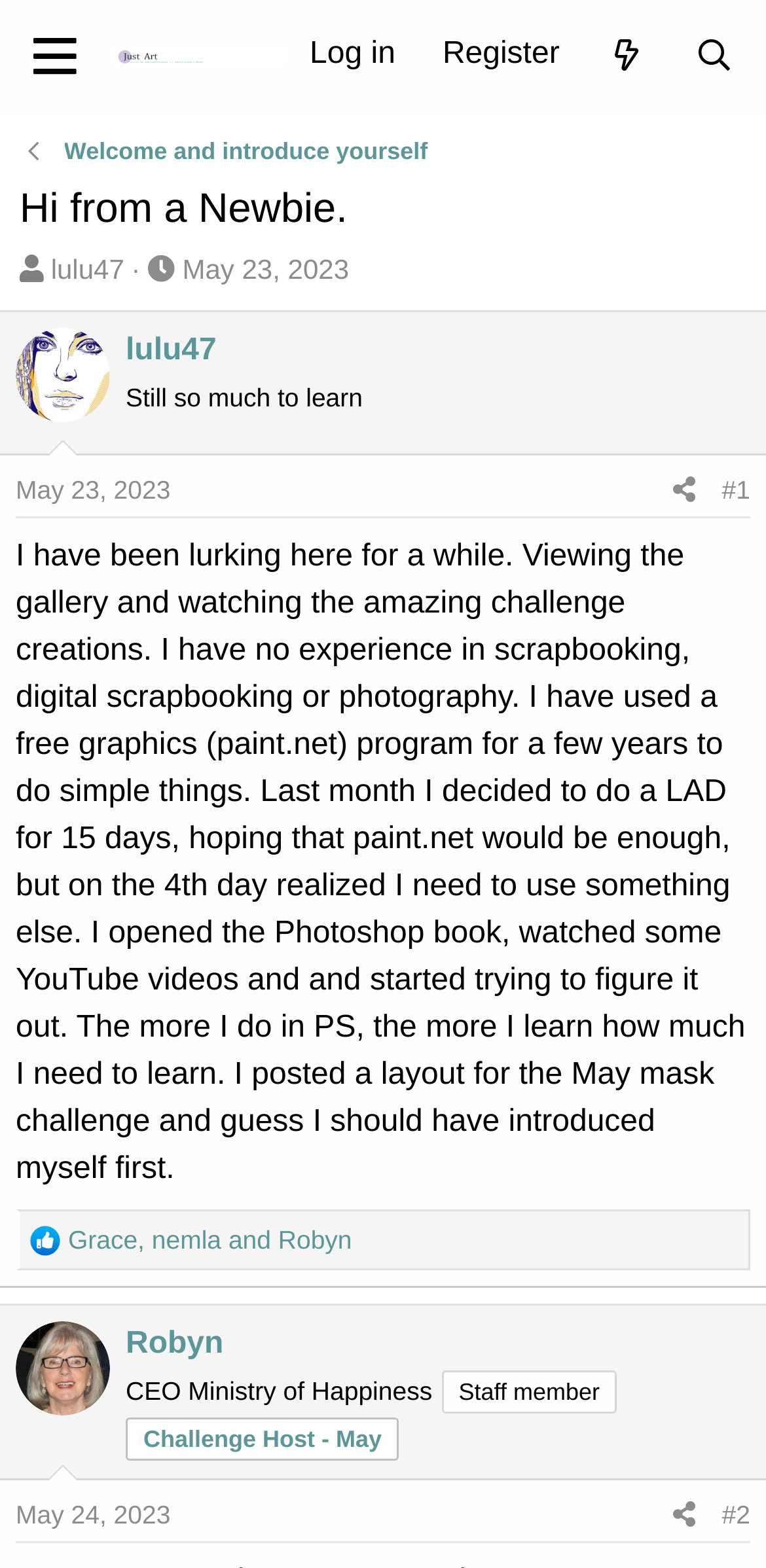Examine the image carefully and respond to the question with a detailed answer: 
What is the date of the first post in the thread?

I found the date by looking at the time element with the text 'May 23, 2023 at 11:14 PM' which is located within the first article section.